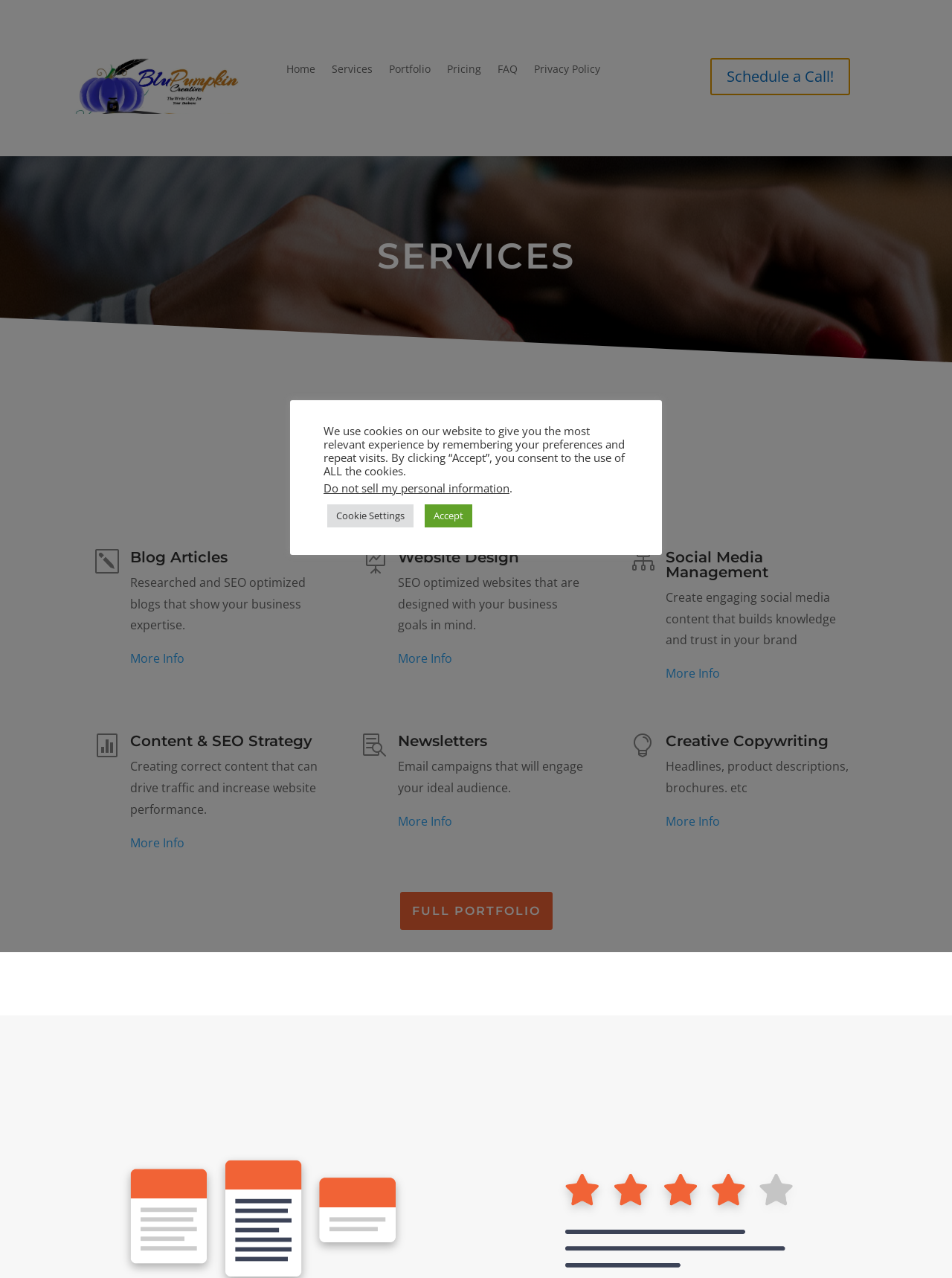Please look at the image and answer the question with a detailed explanation: What is the focus of the 'Social Media Management' service?

The 'Social Media Management' service is focused on creating engaging social media content that builds knowledge and trust in a brand, as described in the service description section of the webpage.